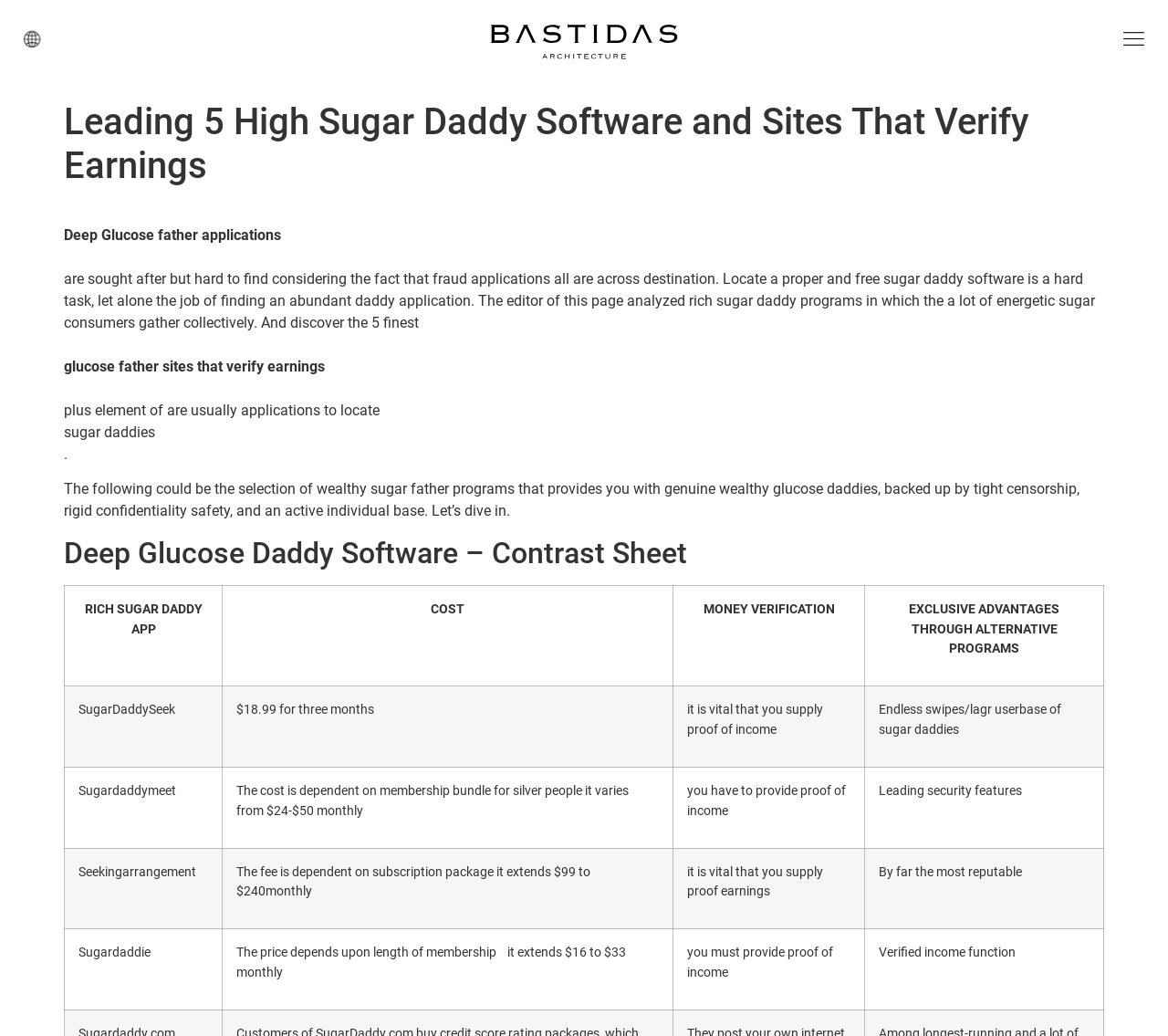Provide a thorough and detailed response to the question by examining the image: 
What is the purpose of the webpage?

Based on the webpage content, it appears that the purpose of the webpage is to help users find sugar daddy software and sites that verify earnings. The webpage provides a comparison sheet of different sugar daddy applications, including their costs, money verification processes, and exclusive advantages.